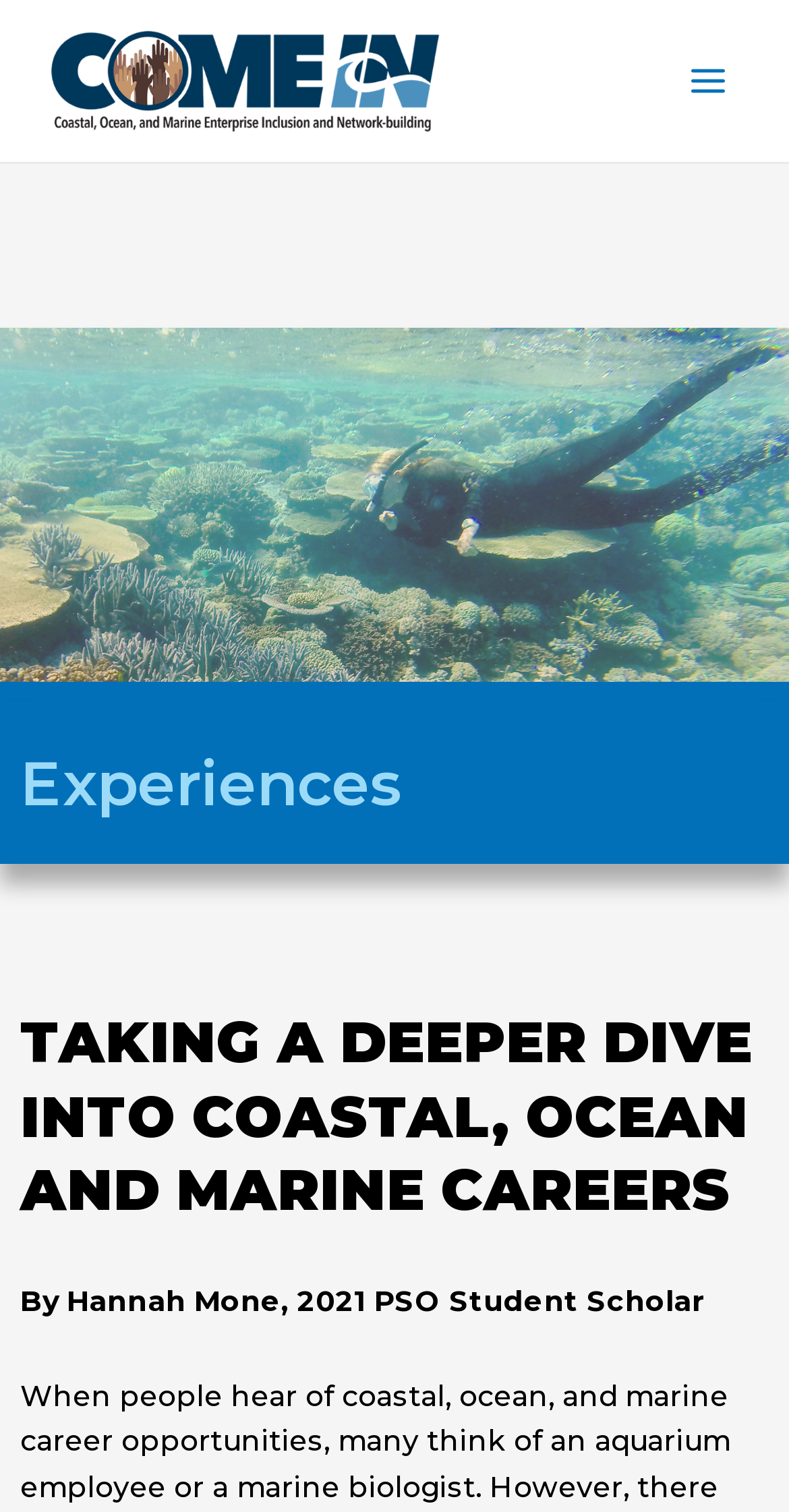Answer the following inquiry with a single word or phrase:
What is the name of the author of the article?

Hannah Mone